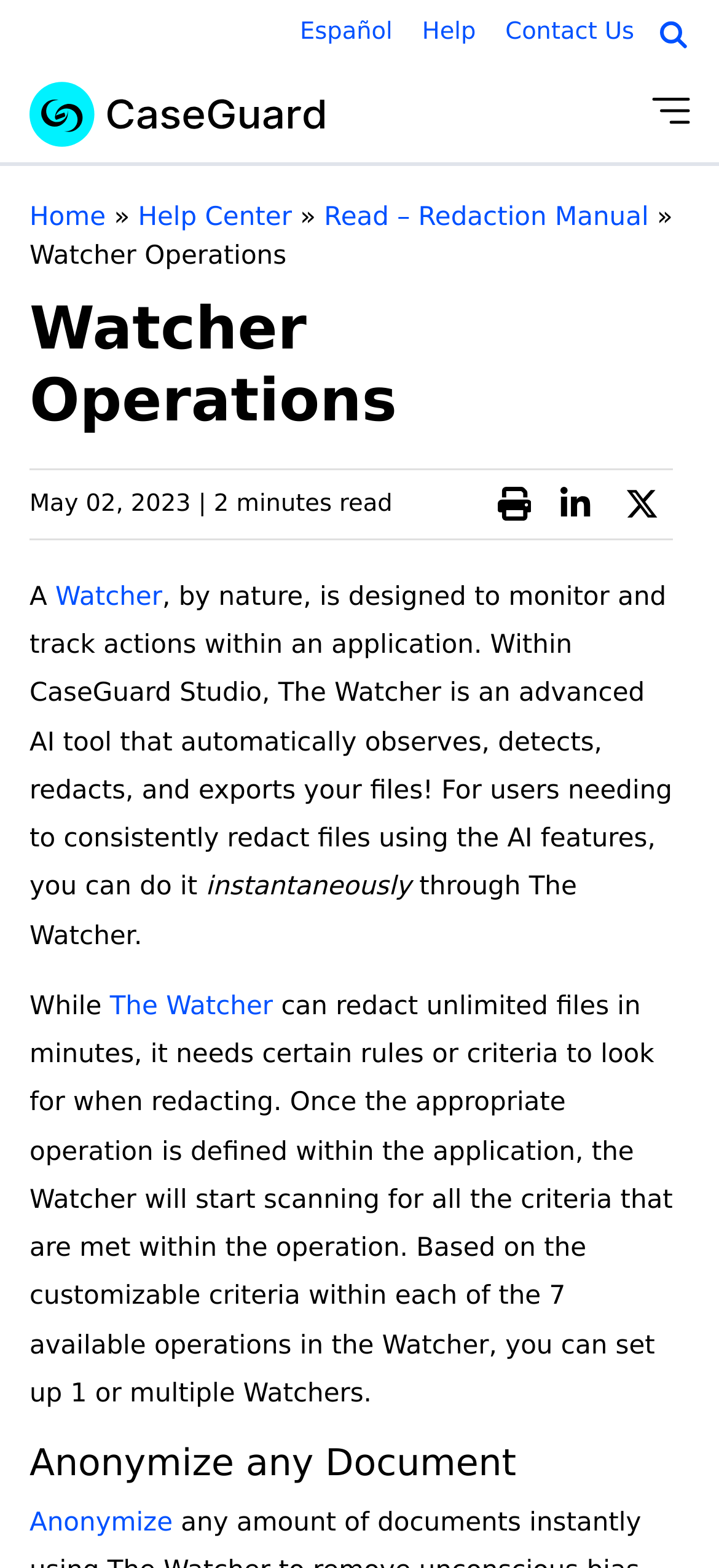Find and indicate the bounding box coordinates of the region you should select to follow the given instruction: "view Legal Notice".

None